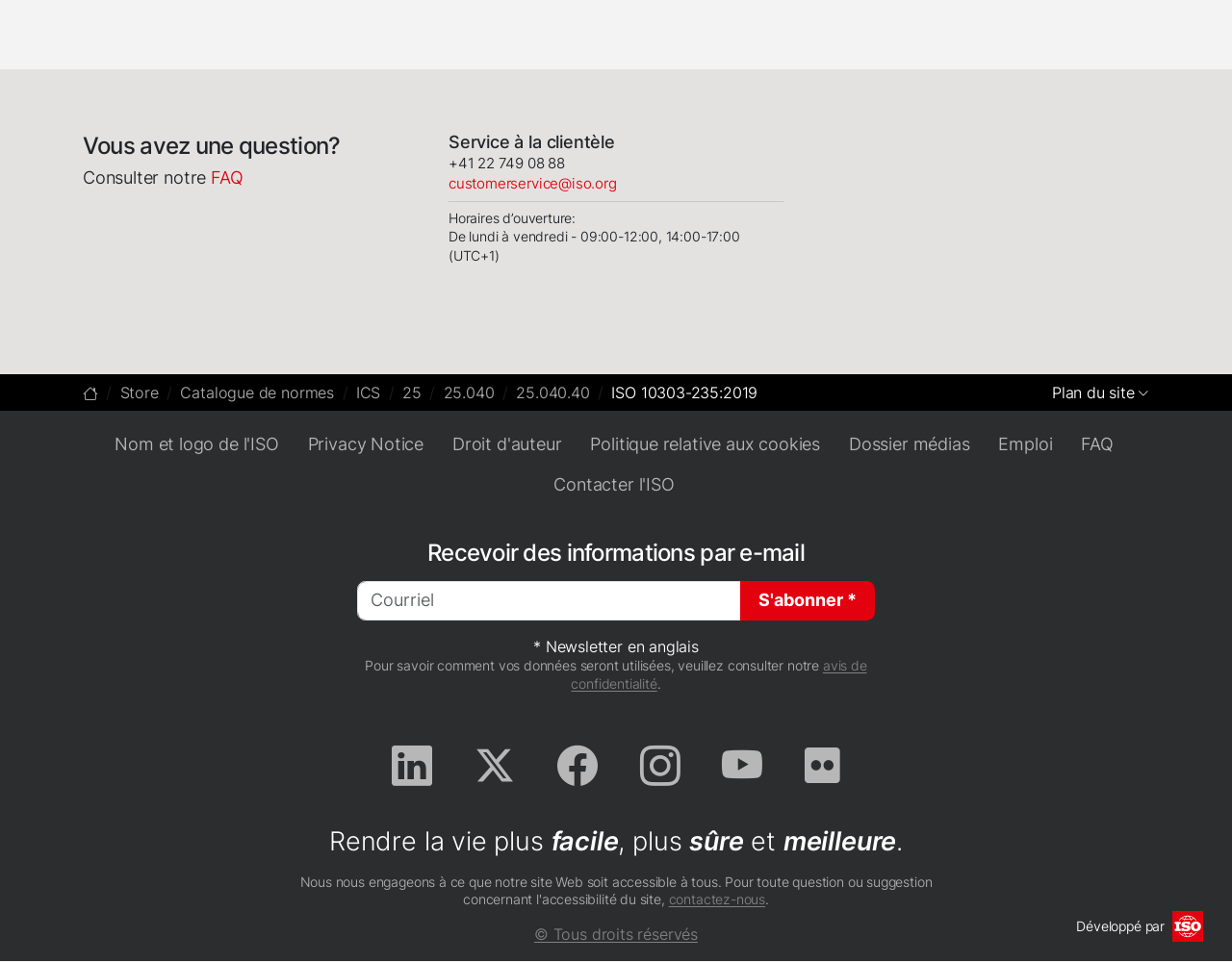Find the bounding box coordinates of the element to click in order to complete this instruction: "Call the customer service". The bounding box coordinates must be four float numbers between 0 and 1, denoted as [left, top, right, bottom].

[0.364, 0.16, 0.459, 0.179]